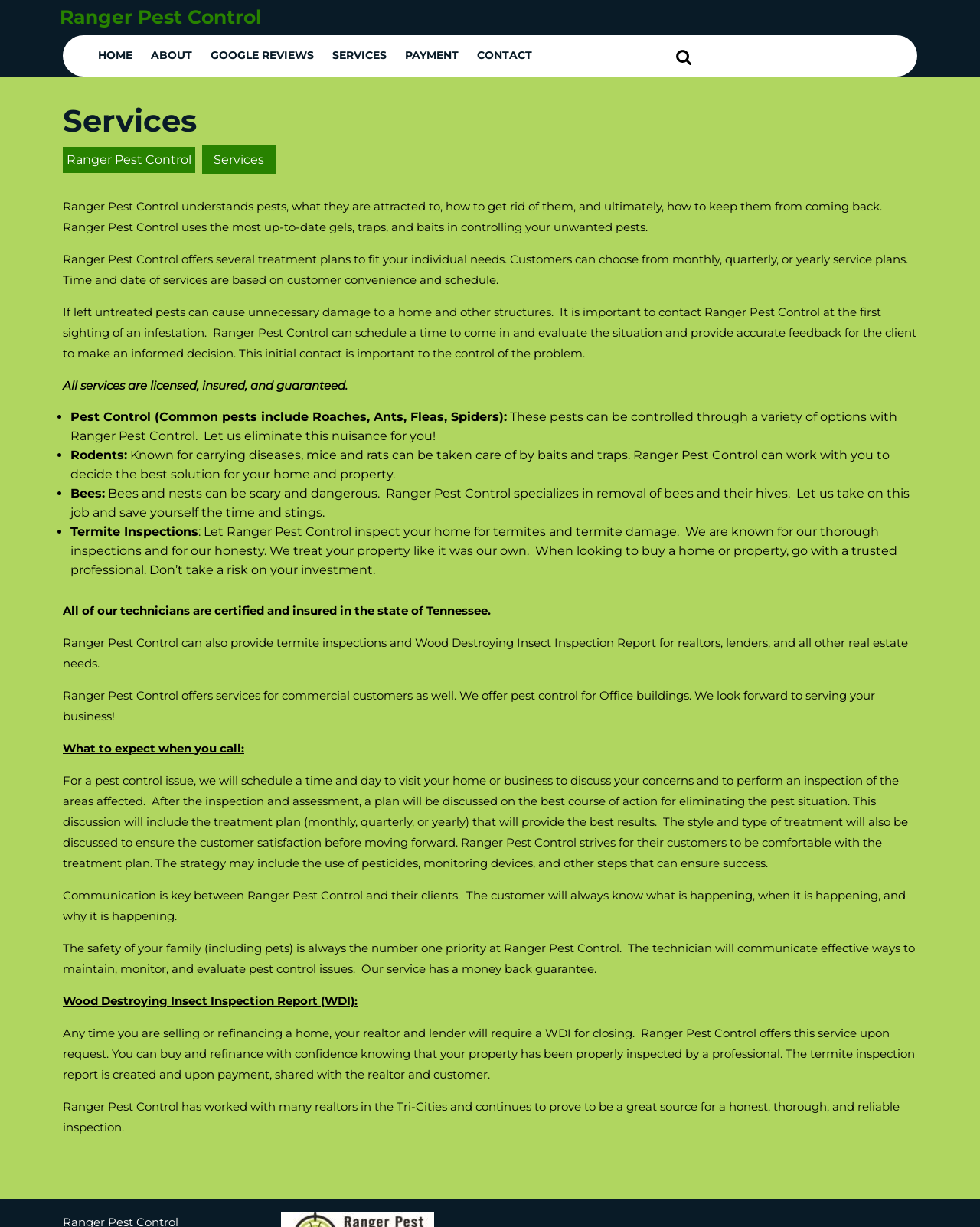Locate the bounding box coordinates of the element you need to click to accomplish the task described by this instruction: "Search for something".

[0.676, 0.035, 0.723, 0.063]